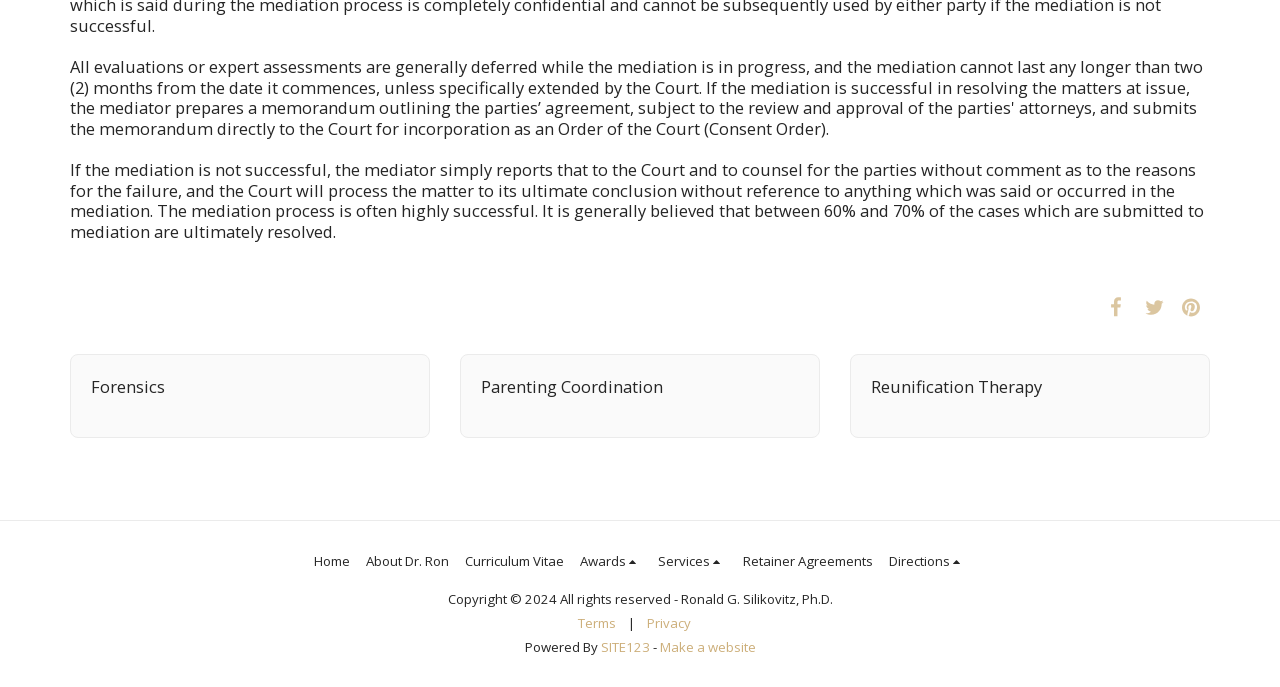Using the format (top-left x, top-left y, bottom-right x, bottom-right y), provide the bounding box coordinates for the described UI element. All values should be floating point numbers between 0 and 1: Hootananny Wines

None